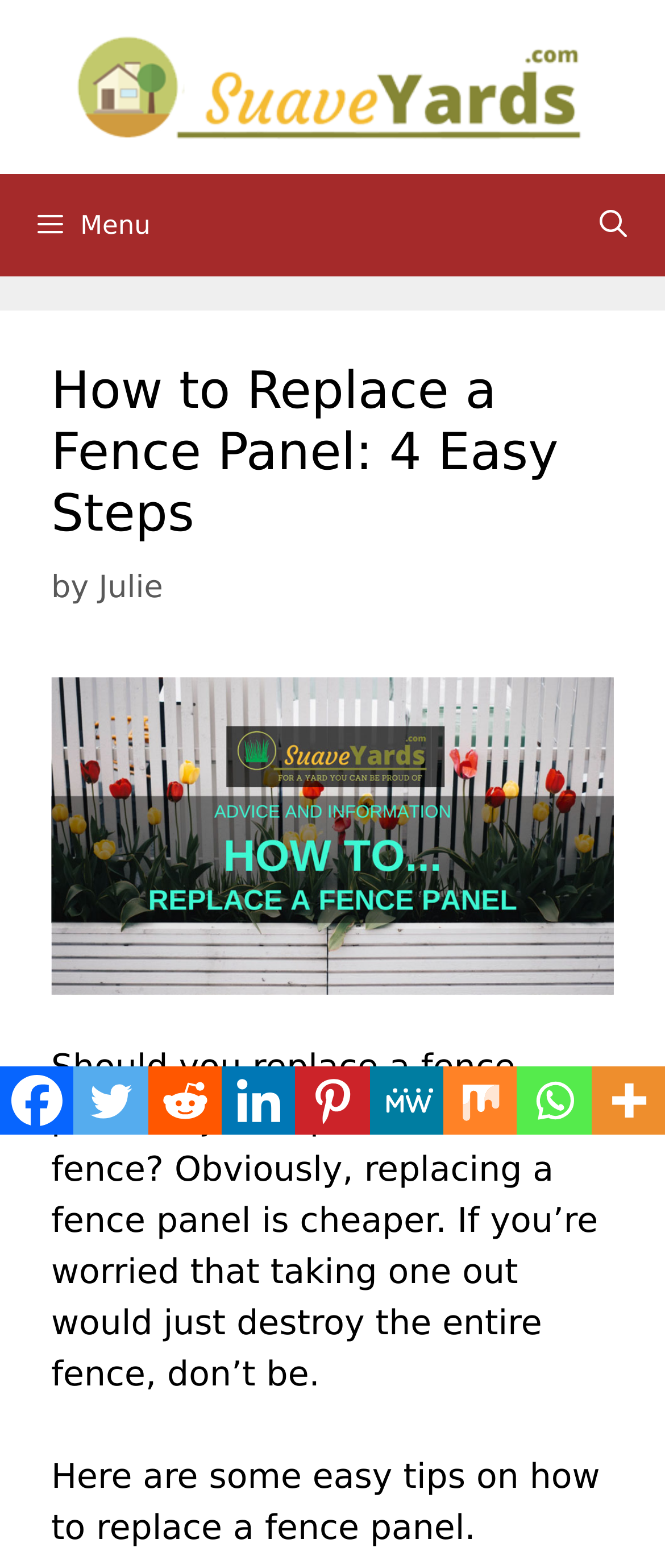Identify the bounding box coordinates necessary to click and complete the given instruction: "Open the search bar".

[0.845, 0.111, 1.0, 0.176]